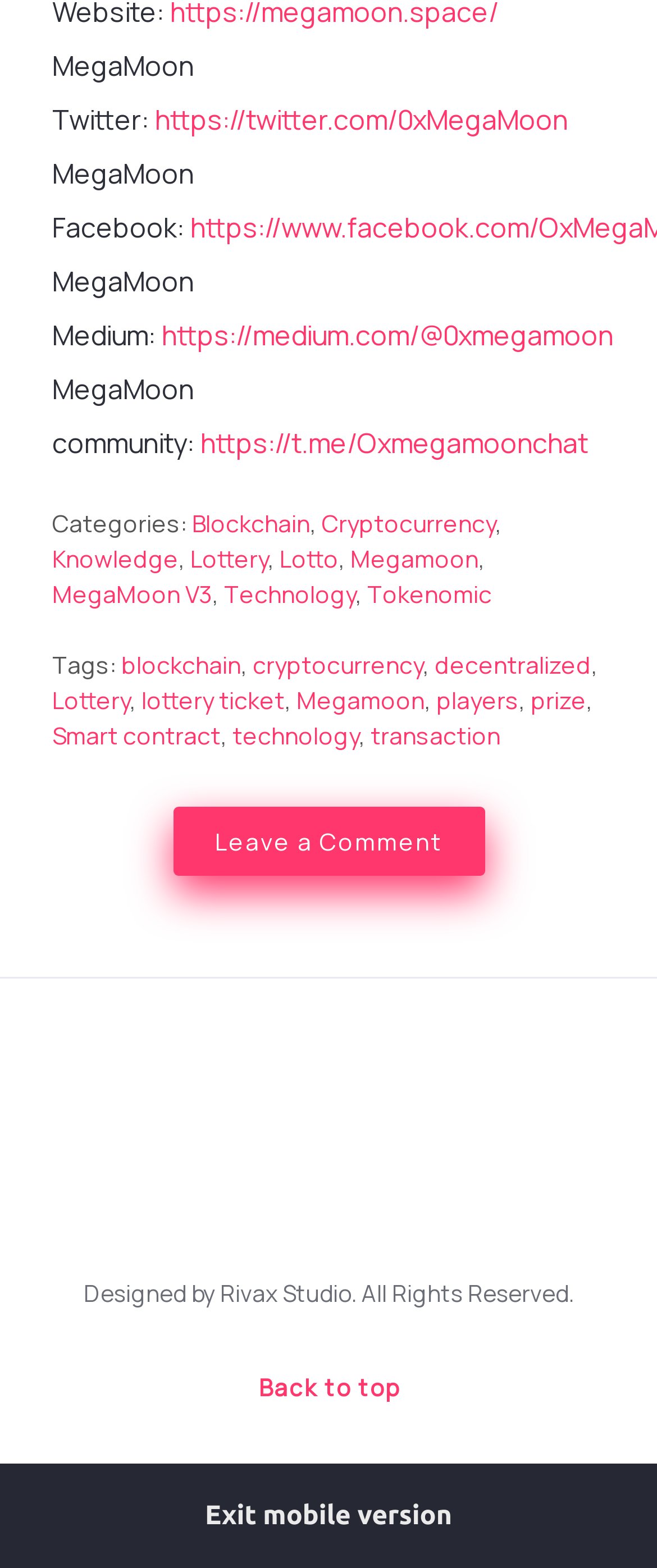Extract the bounding box of the UI element described as: "Blockchain".

[0.292, 0.323, 0.472, 0.344]